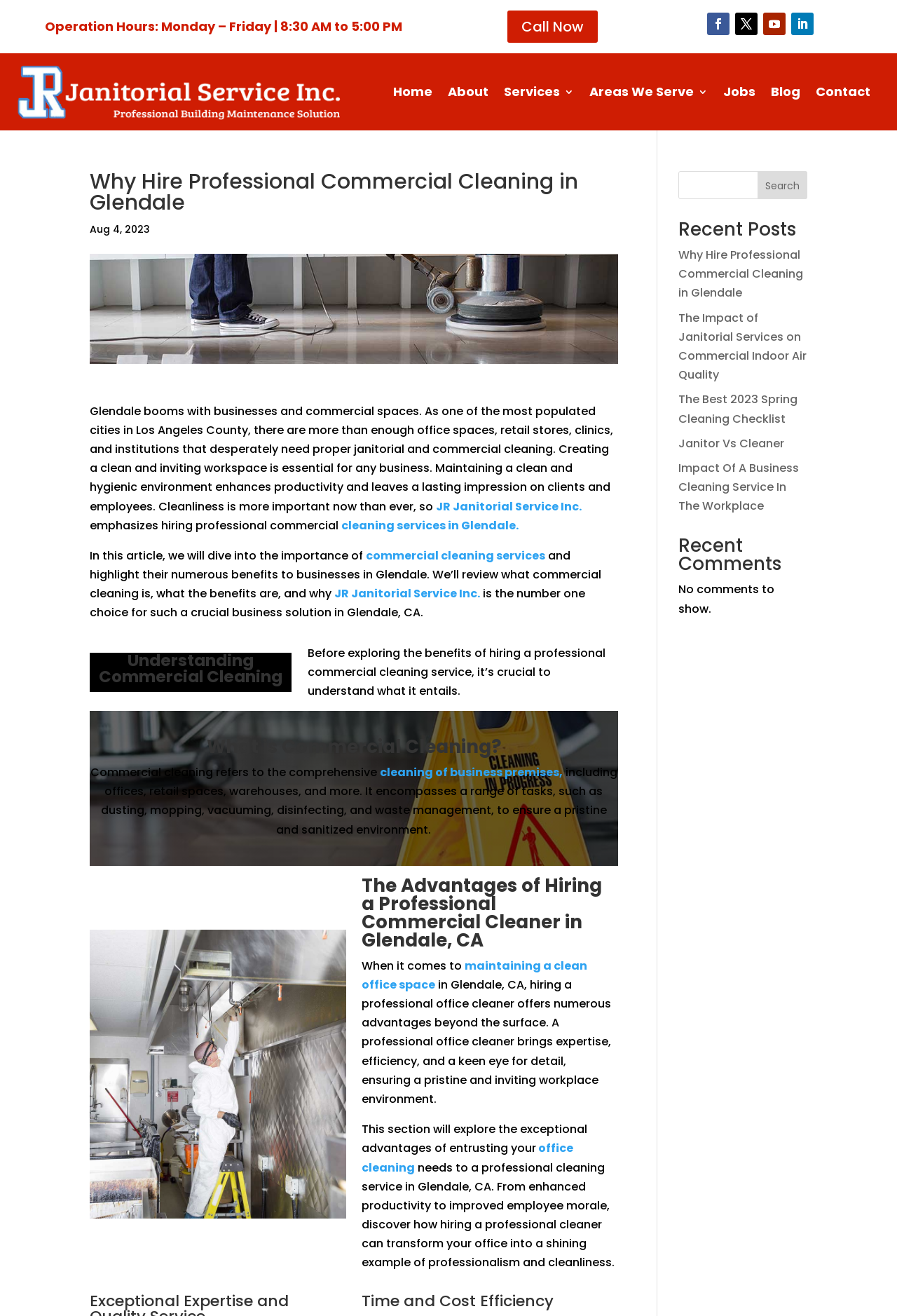Kindly determine the bounding box coordinates for the area that needs to be clicked to execute this instruction: "Visit the 'Home' page".

[0.438, 0.066, 0.482, 0.078]